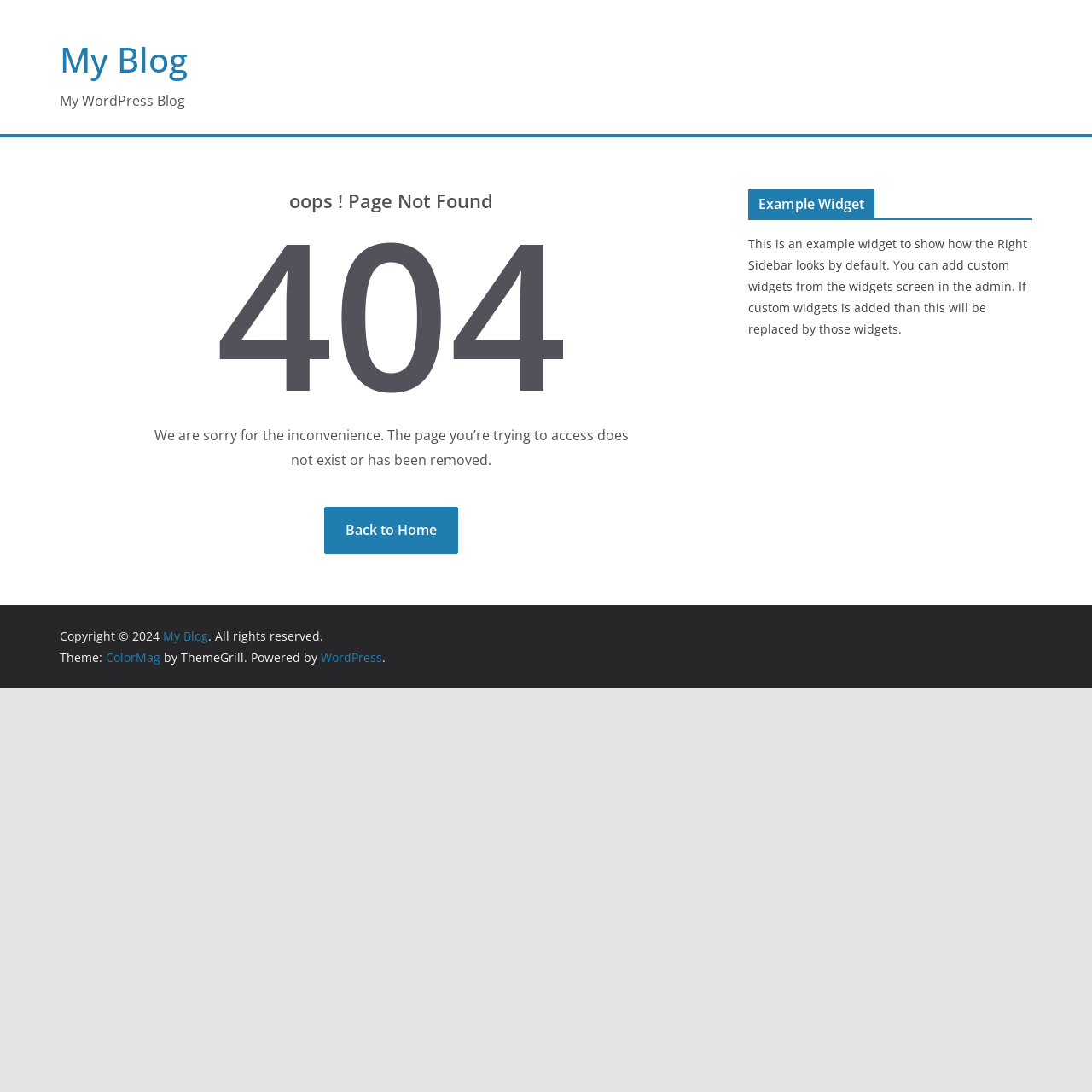Answer succinctly with a single word or phrase:
What is the name of the blog?

My Blog